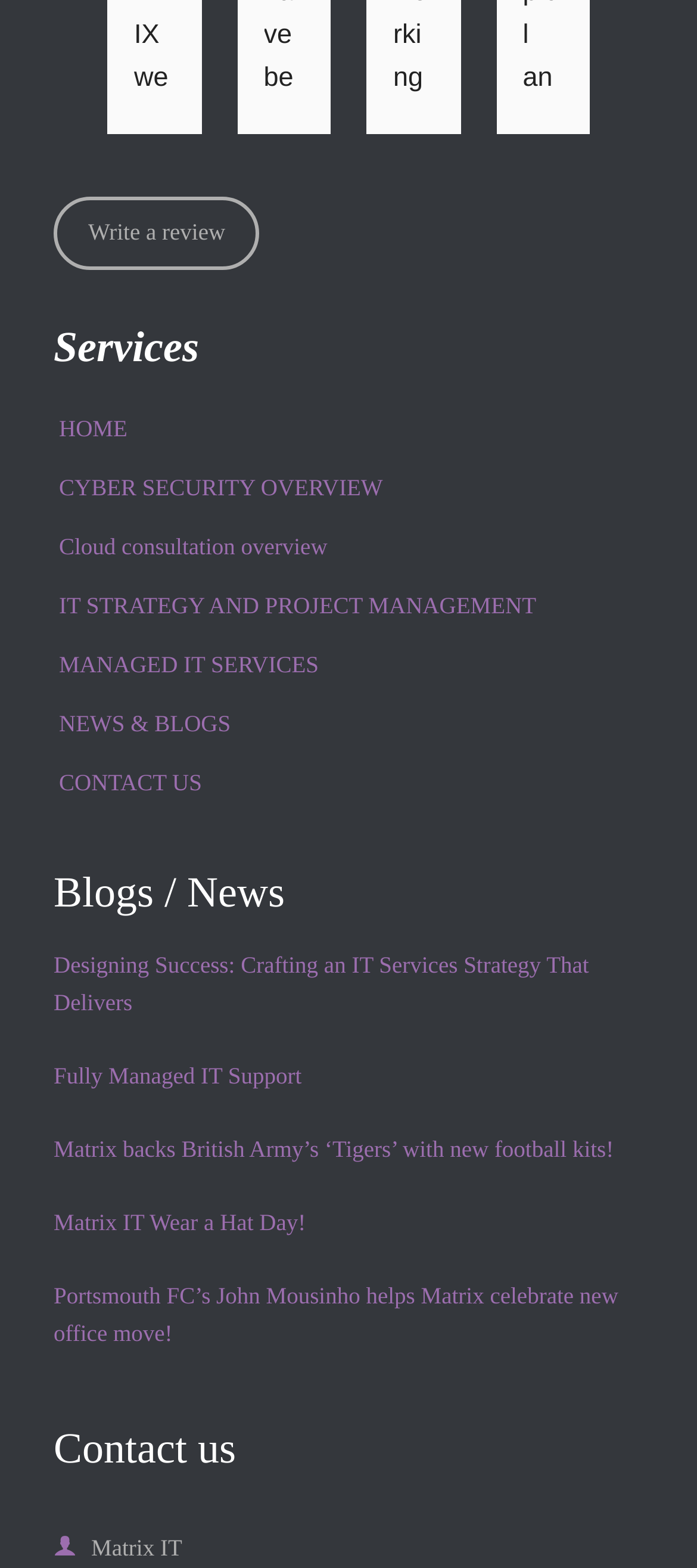Please pinpoint the bounding box coordinates for the region I should click to adhere to this instruction: "Click on Matrix IT".

[0.131, 0.979, 0.261, 0.996]